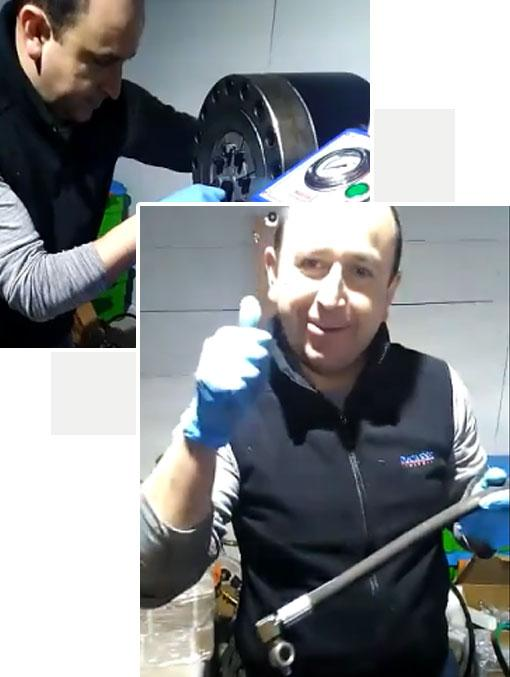What is the technician's attitude in the image?
Using the image provided, answer with just one word or phrase.

Cheerful and confident